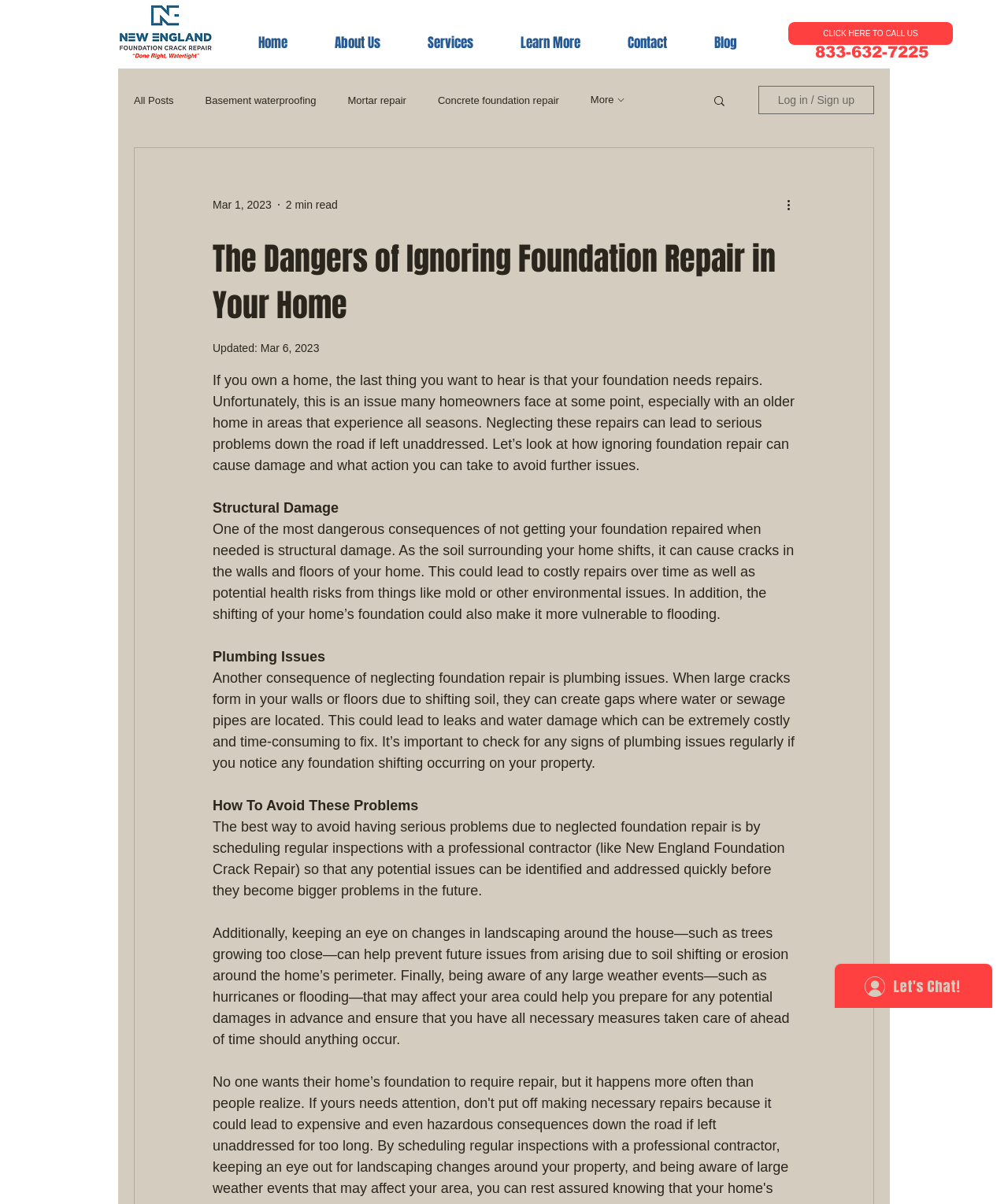Could you determine the bounding box coordinates of the clickable element to complete the instruction: "Click on the 'Contact' link"? Provide the coordinates as four float numbers between 0 and 1, i.e., [left, top, right, bottom].

[0.599, 0.021, 0.685, 0.05]